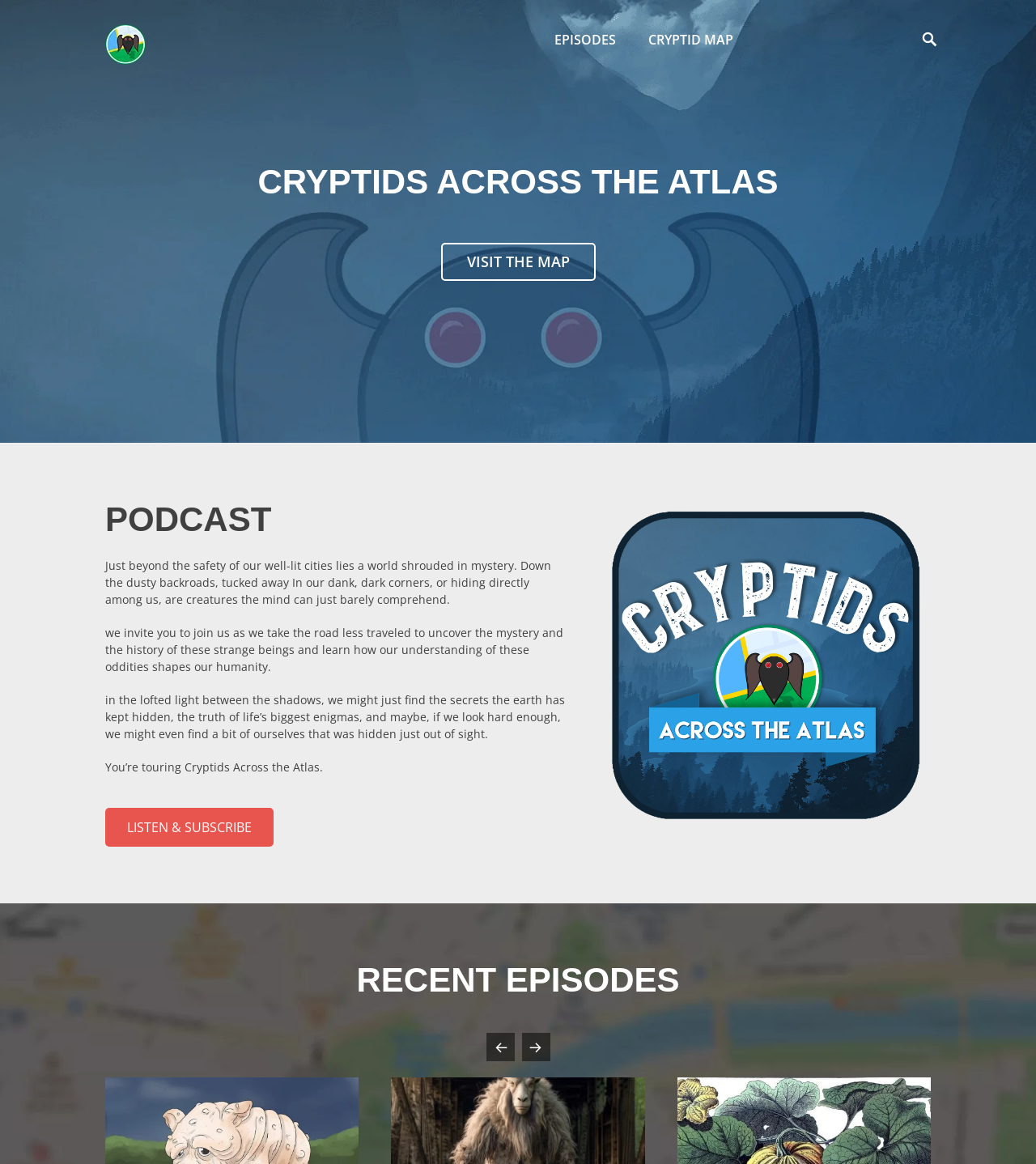Based on the description "title="podcast"", find the bounding box of the specified UI element.

[0.58, 0.429, 0.898, 0.713]